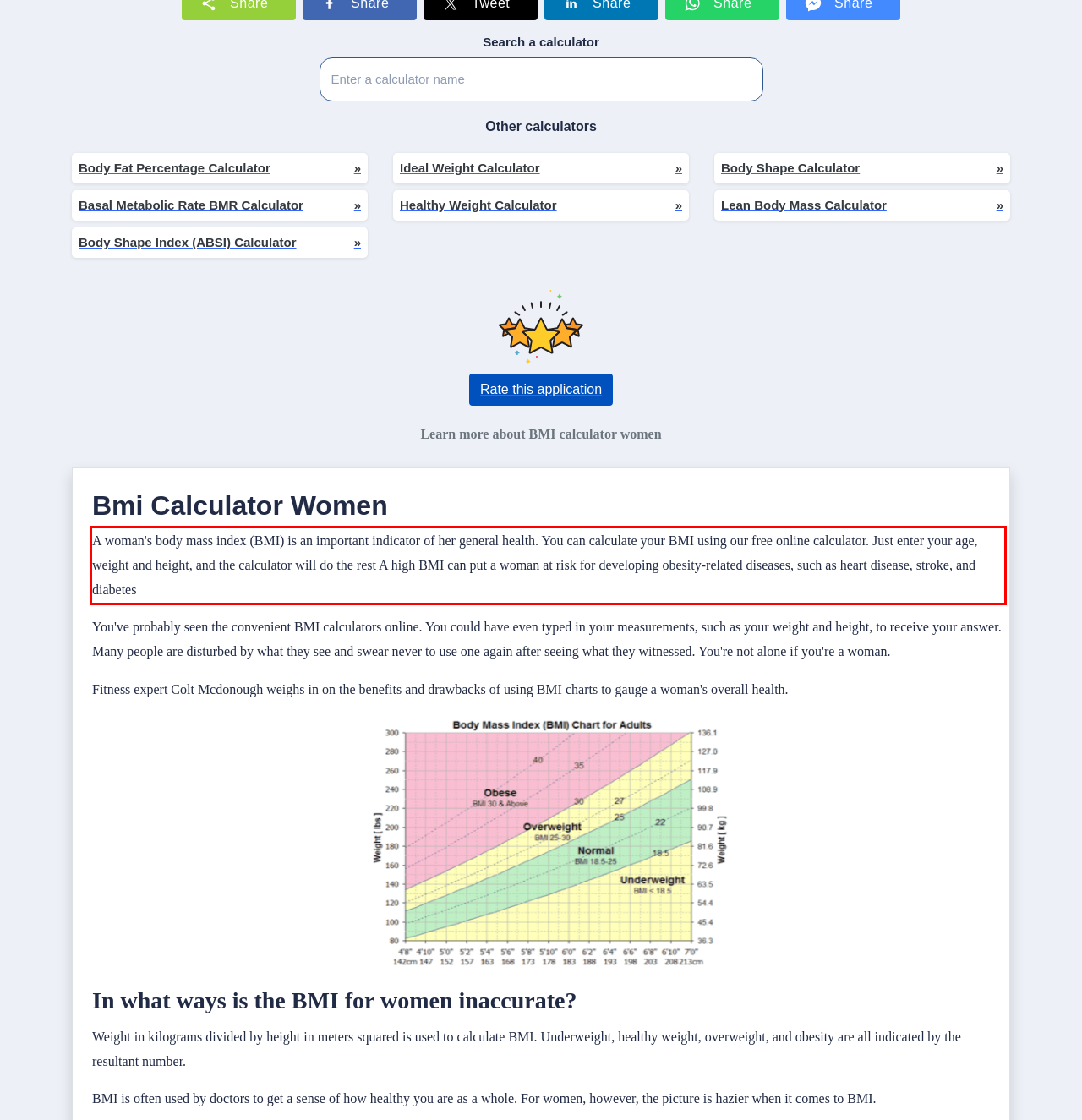Locate the red bounding box in the provided webpage screenshot and use OCR to determine the text content inside it.

A woman's body mass index (BMI) is an important indicator of her general health. You can calculate your BMI using our free online calculator. Just enter your age, weight and height, and the calculator will do the rest A high BMI can put a woman at risk for developing obesity-related diseases, such as heart disease, stroke, and diabetes